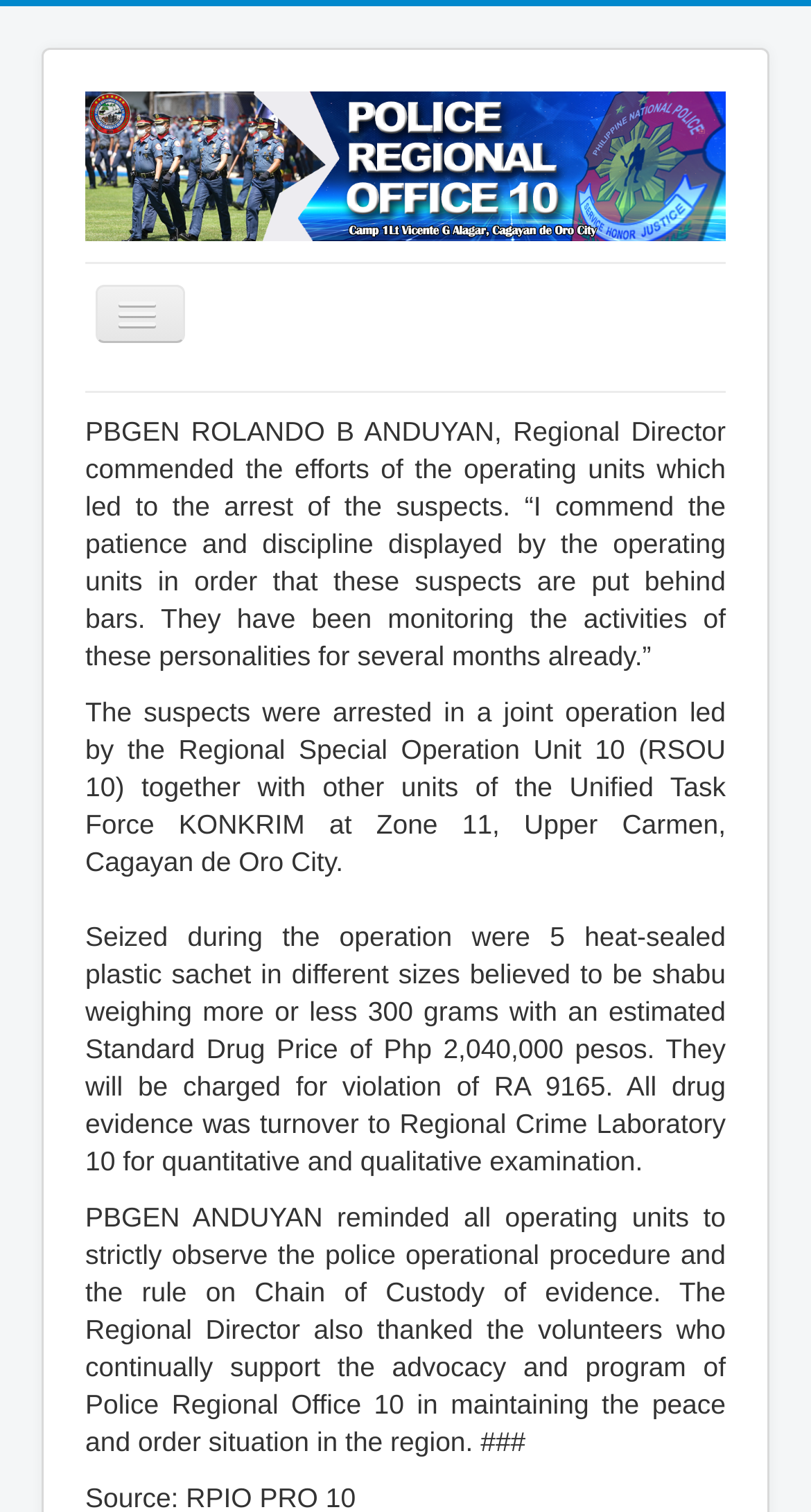Determine the bounding box coordinates of the region that needs to be clicked to achieve the task: "Click Police Regional Office 10".

[0.105, 0.06, 0.895, 0.16]